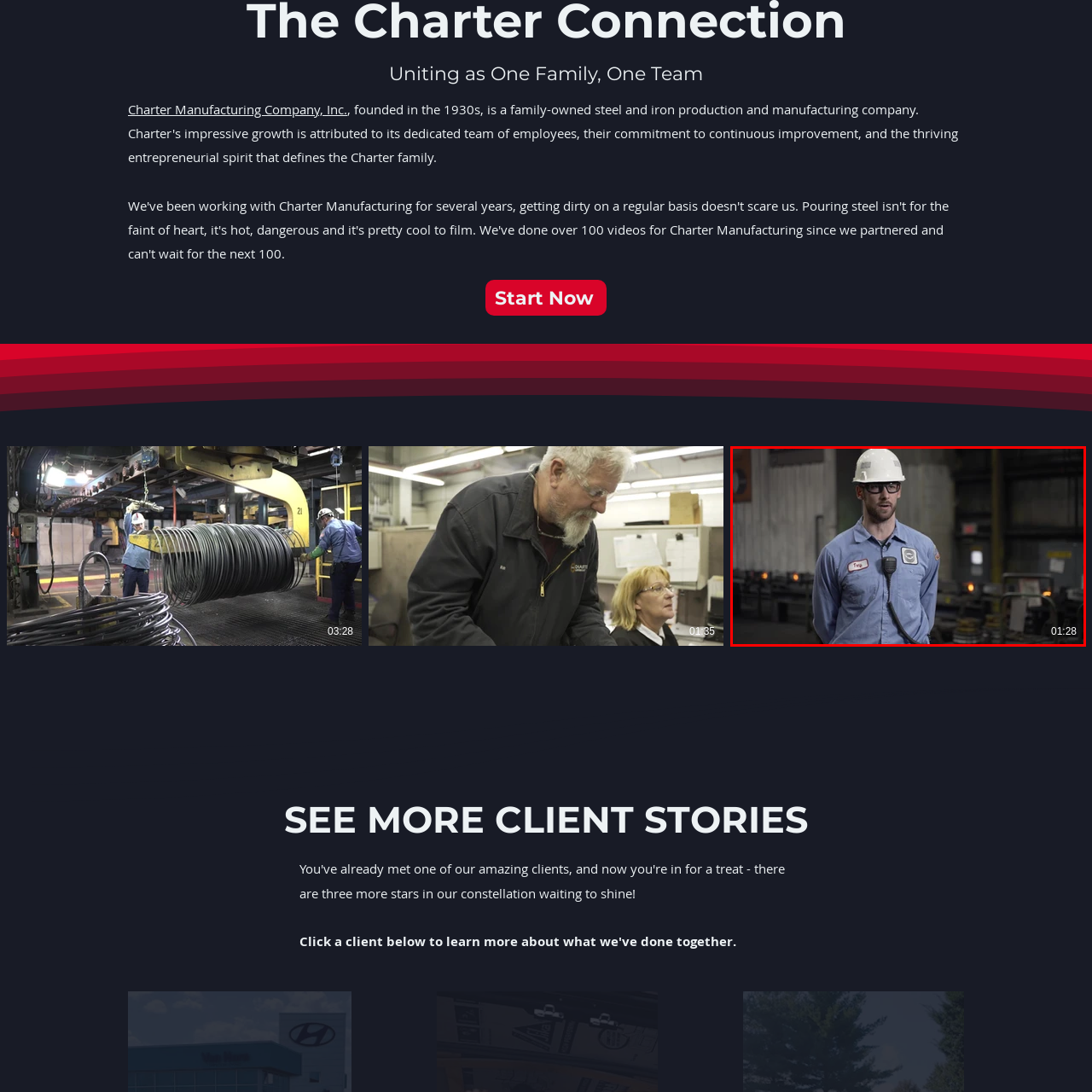How long is the video 'I am Charter: Tony's Triumphs Amidst the Roar of Charter Steel'?
Review the content shown inside the red bounding box in the image and offer a detailed answer to the question, supported by the visual evidence.

The timestamp in the lower right corner of the image indicates a video length of 01:28, suggesting that the video 'I am Charter: Tony's Triumphs Amidst the Roar of Charter Steel' is 1 minute and 28 seconds long.